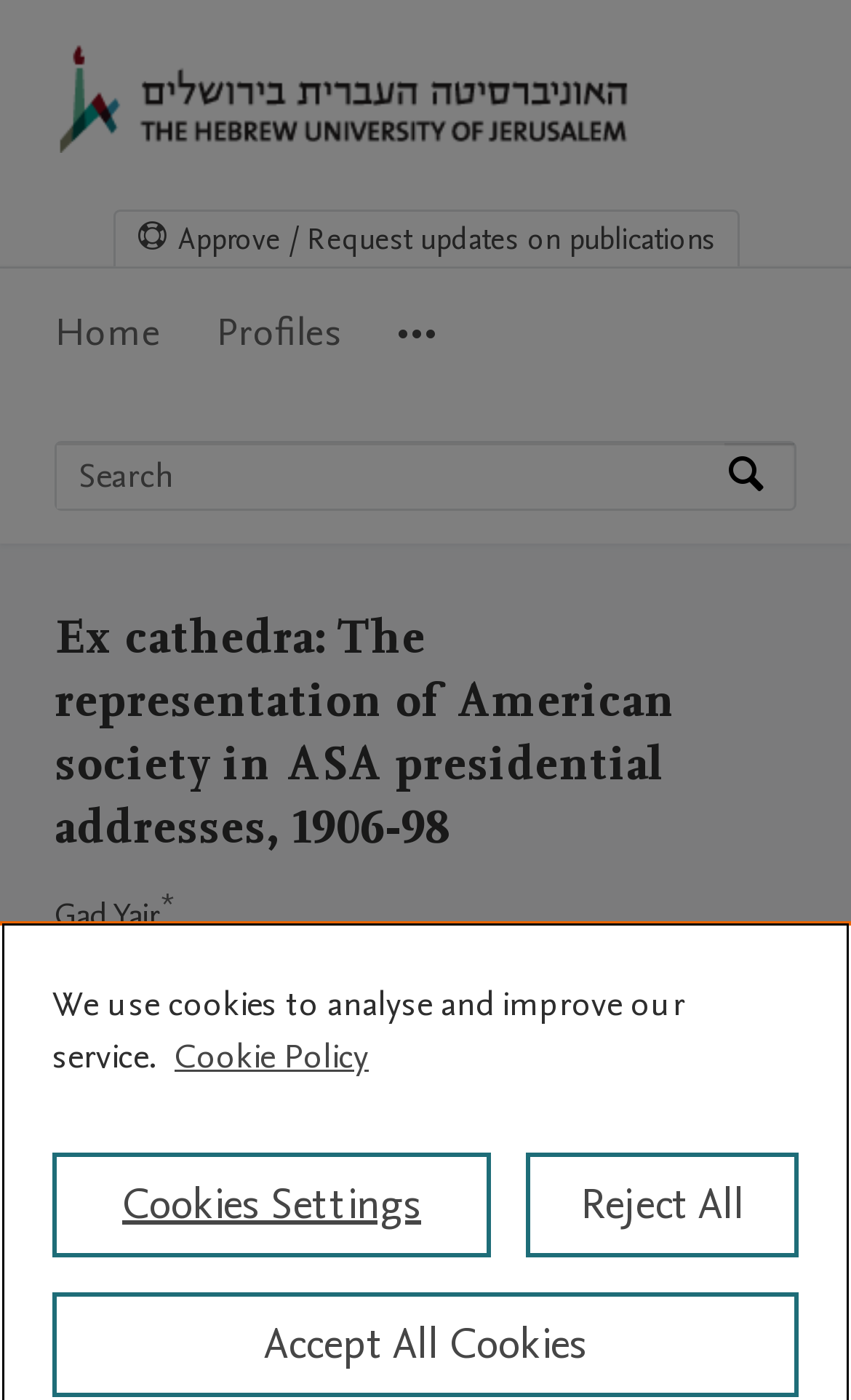Please identify the bounding box coordinates of the element on the webpage that should be clicked to follow this instruction: "Search by expertise, name or affiliation". The bounding box coordinates should be given as four float numbers between 0 and 1, formatted as [left, top, right, bottom].

[0.067, 0.317, 0.851, 0.363]